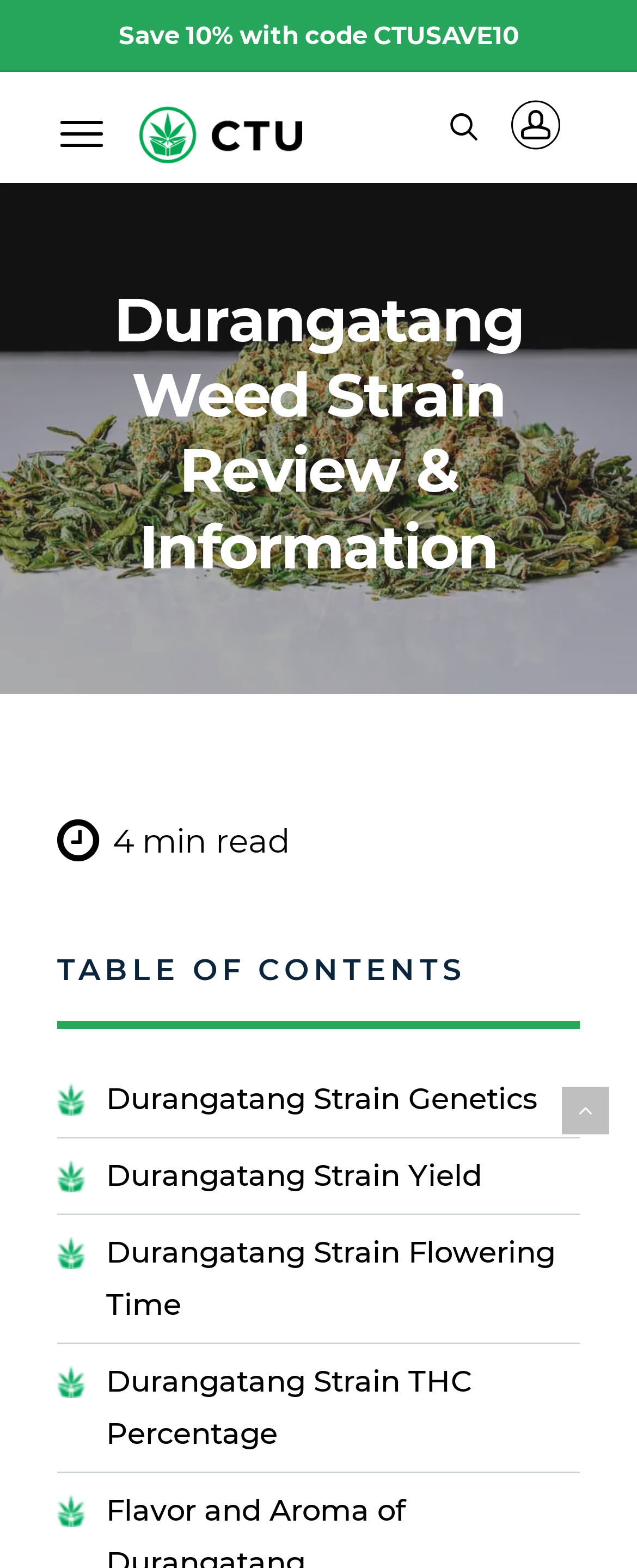Determine the bounding box coordinates for the HTML element described here: "Durangatang Strain Yield".

[0.167, 0.739, 0.756, 0.761]